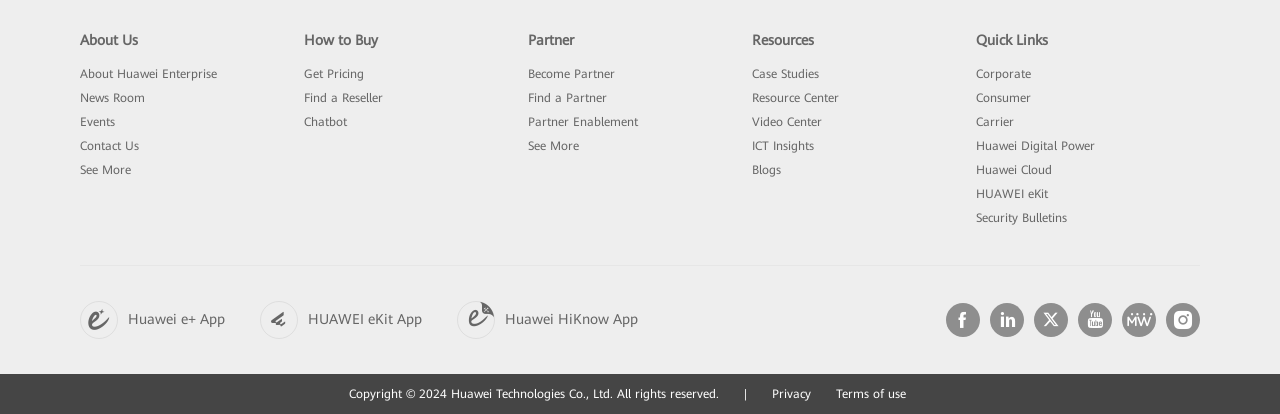How many social media icons are there at the bottom of the page?
Using the picture, provide a one-word or short phrase answer.

6